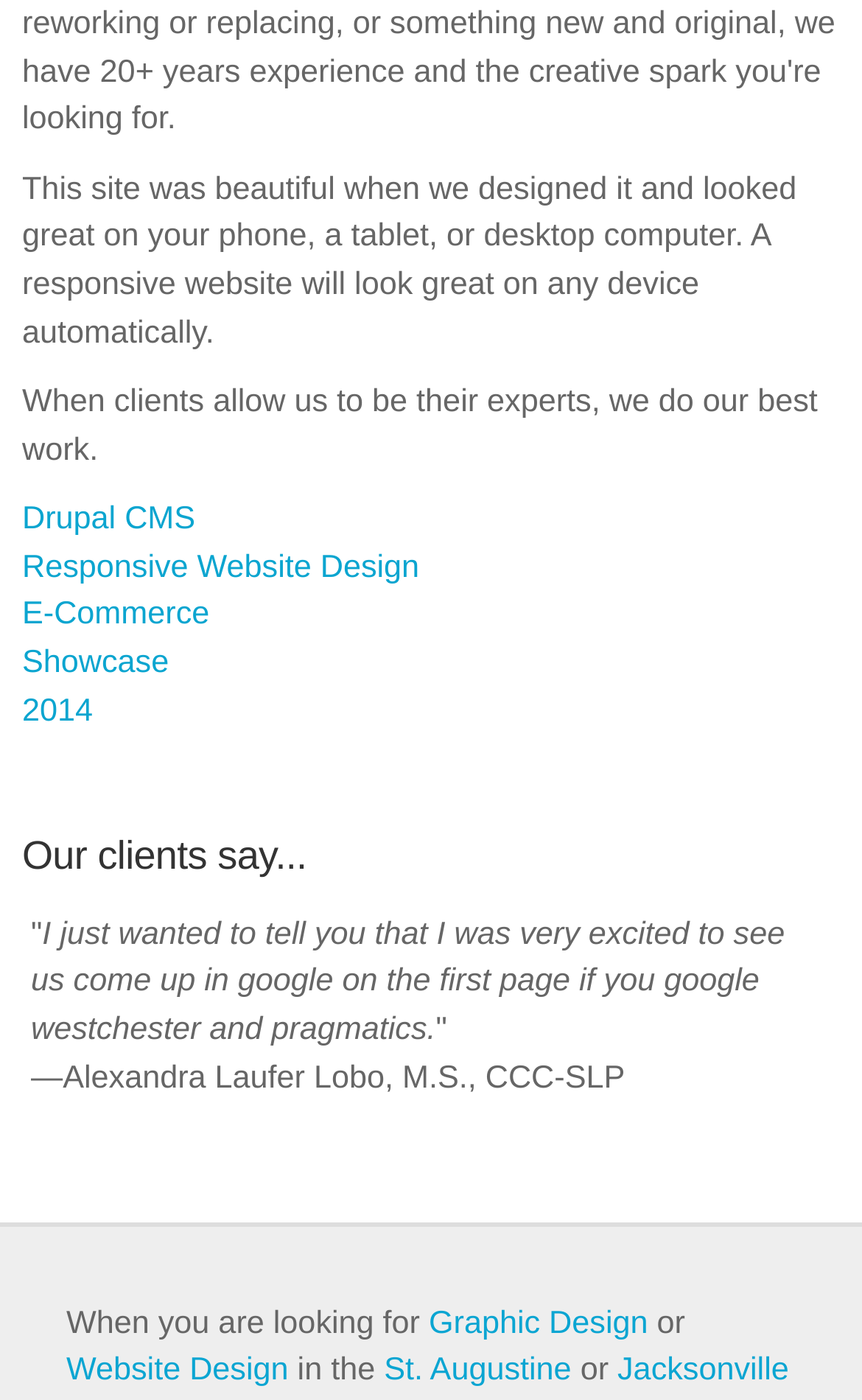Please pinpoint the bounding box coordinates for the region I should click to adhere to this instruction: "Explore E-Commerce".

[0.026, 0.427, 0.243, 0.452]